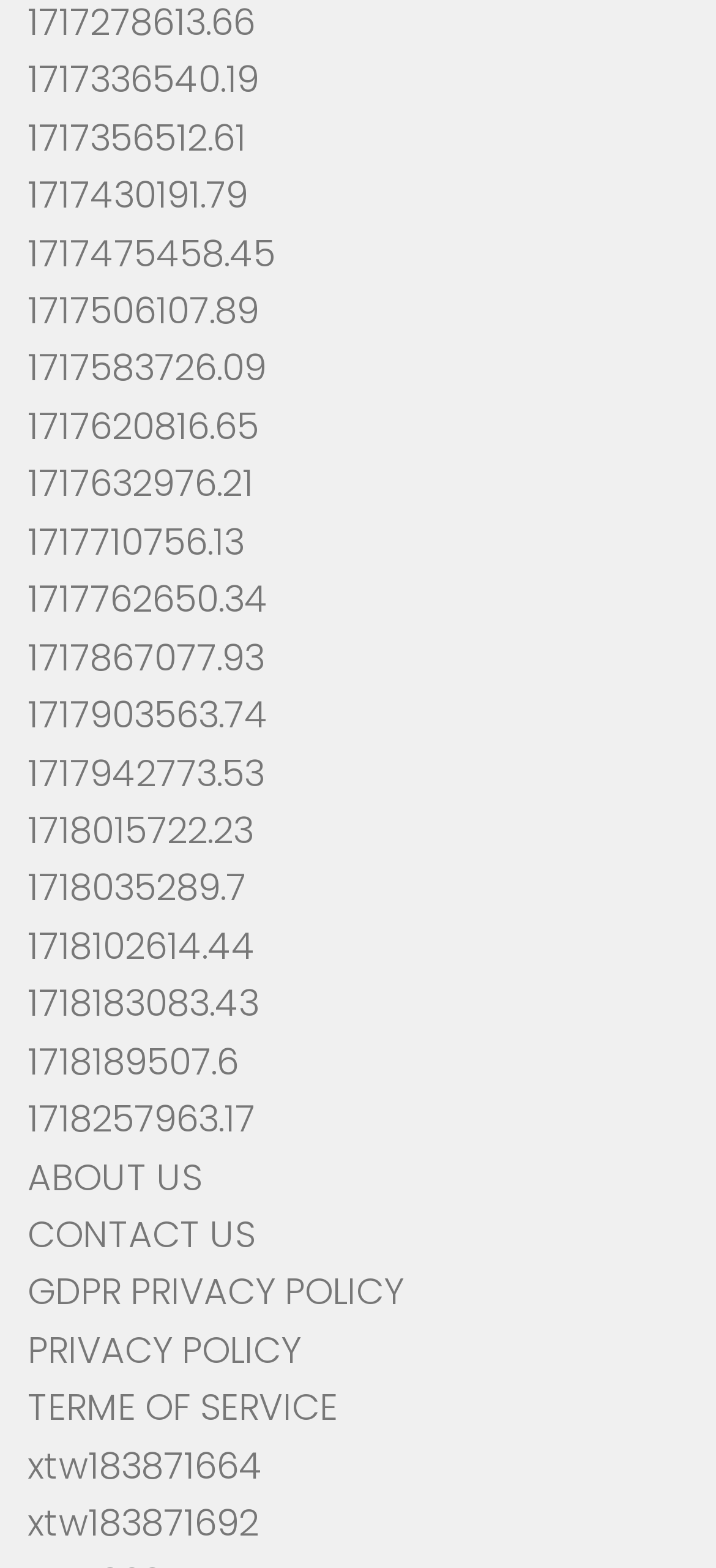From the element description 1718102614.44, predict the bounding box coordinates of the UI element. The coordinates must be specified in the format (top-left x, top-left y, bottom-right x, bottom-right y) and should be within the 0 to 1 range.

[0.038, 0.587, 0.356, 0.619]